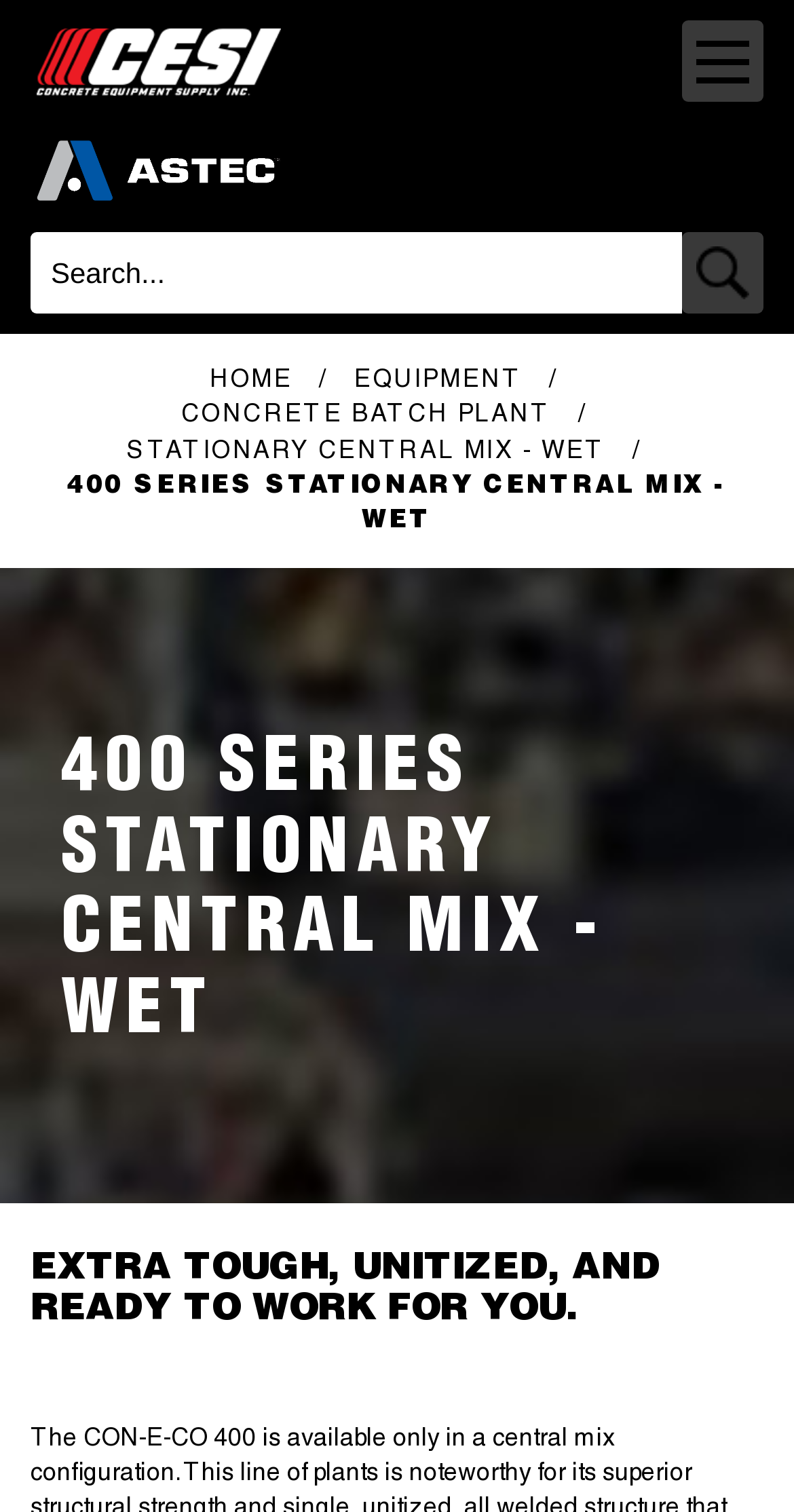Is there a search function?
Please provide a detailed and comprehensive answer to the question.

A search function is available on the webpage, located at the top right corner. It consists of a textbox with a placeholder text 'Search...' and a button next to it.